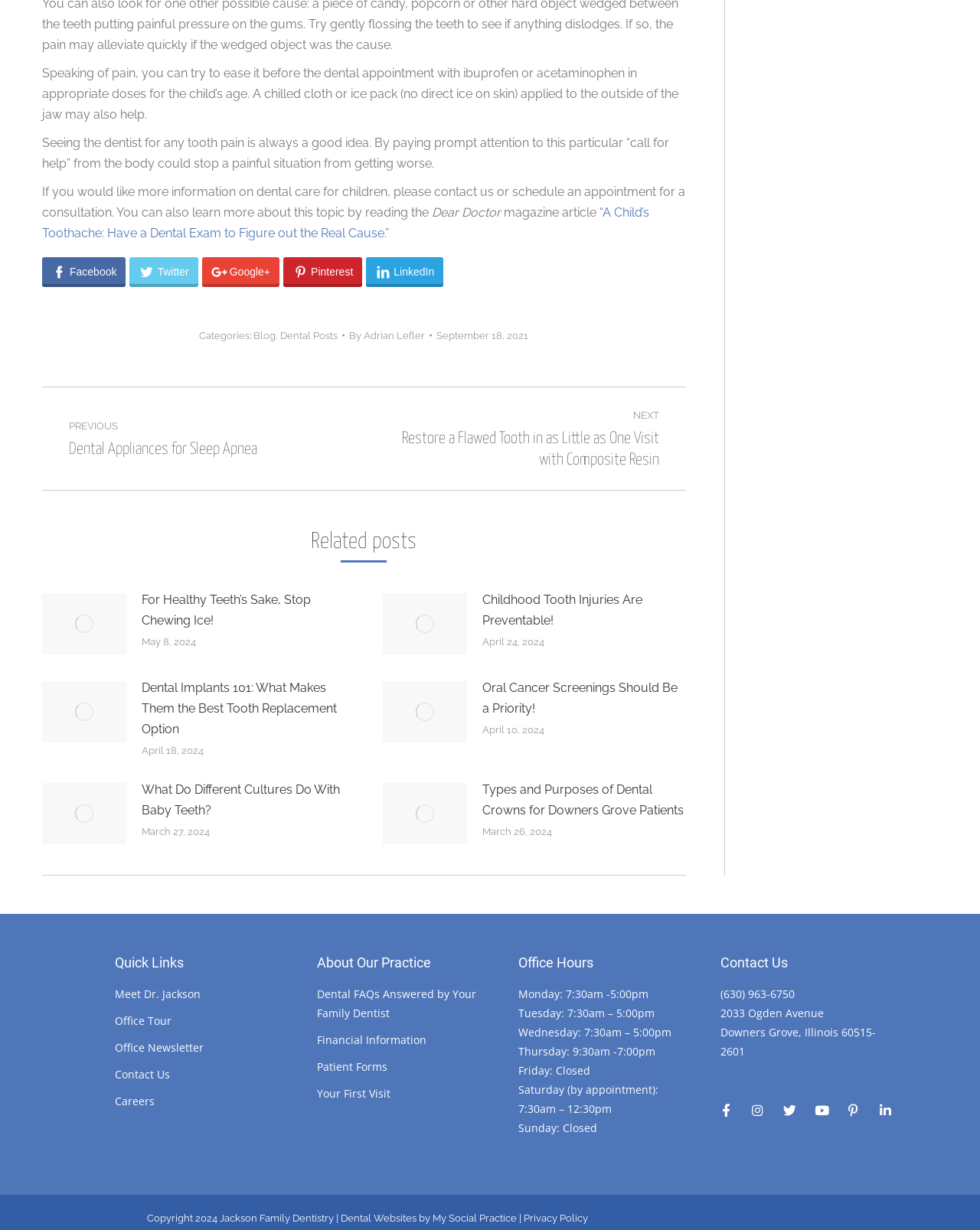Locate the UI element described as follows: "Childhood Tooth Injuries Are Preventable!". Return the bounding box coordinates as four float numbers between 0 and 1 in the order [left, top, right, bottom].

[0.492, 0.479, 0.7, 0.513]